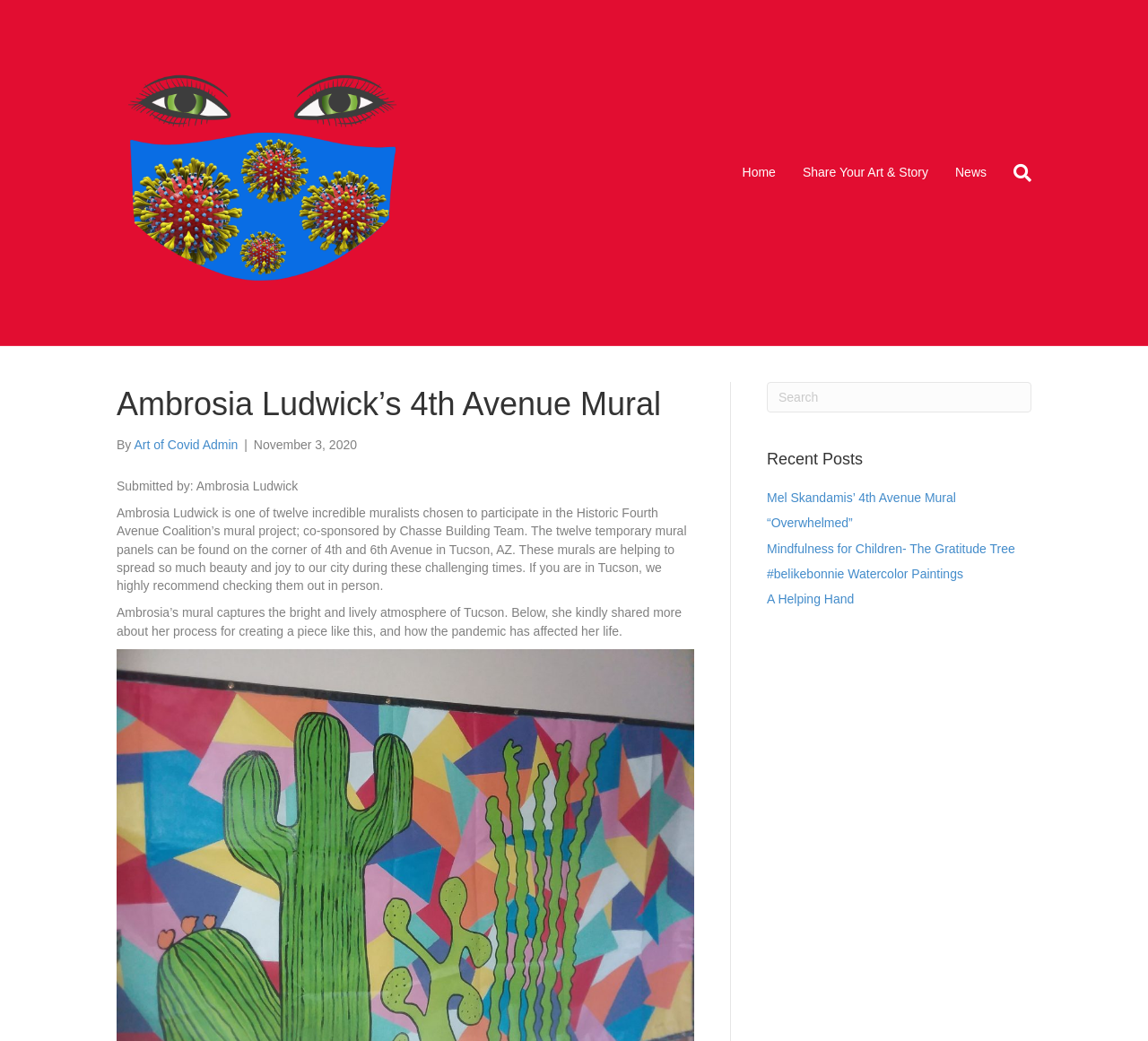Determine the bounding box coordinates of the UI element described below. Use the format (top-left x, top-left y, bottom-right x, bottom-right y) with floating point numbers between 0 and 1: Share Your Art & Story

[0.687, 0.144, 0.82, 0.187]